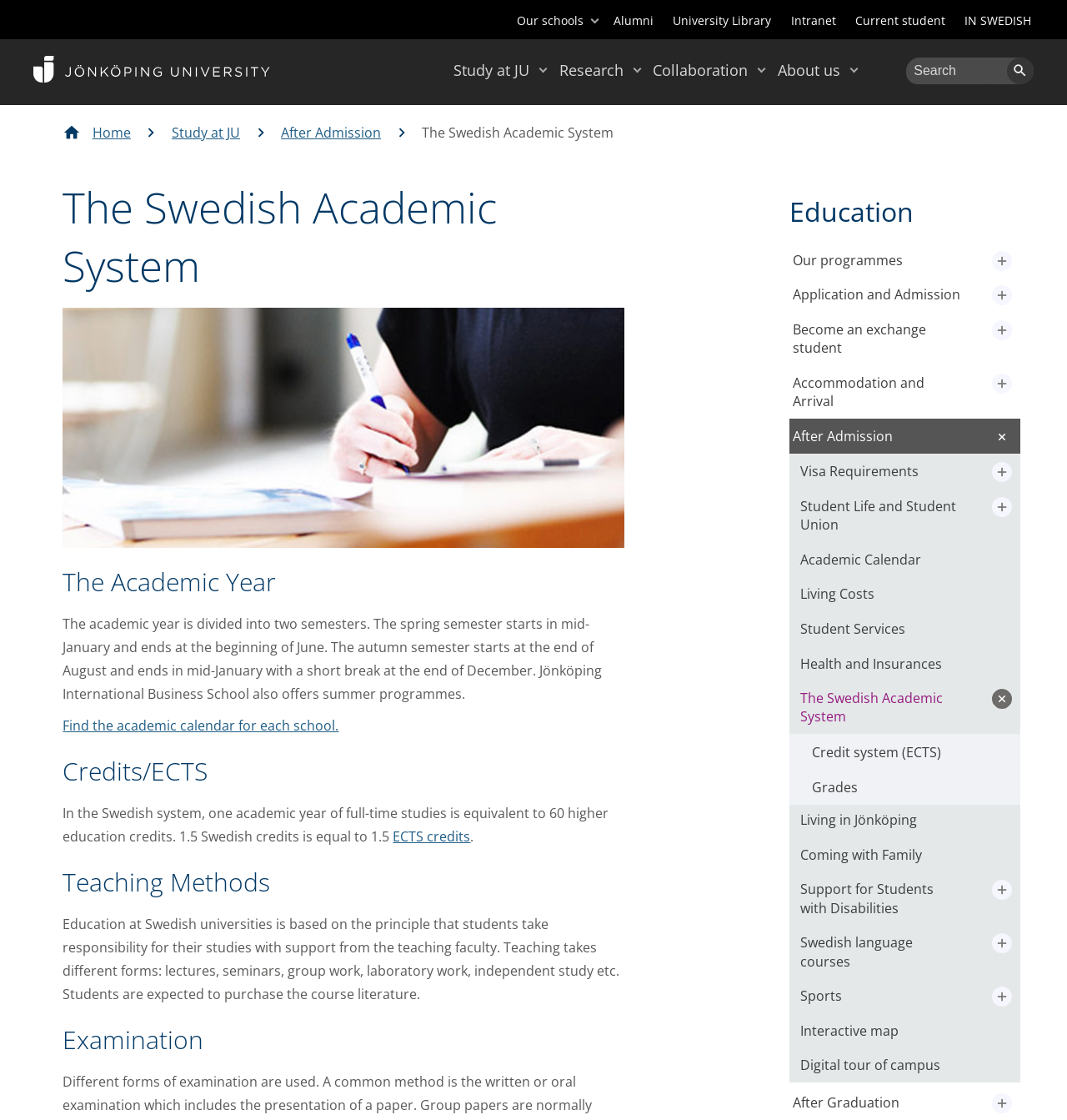Pinpoint the bounding box coordinates of the clickable element to carry out the following instruction: "Search for something."

[0.944, 0.051, 0.969, 0.075]